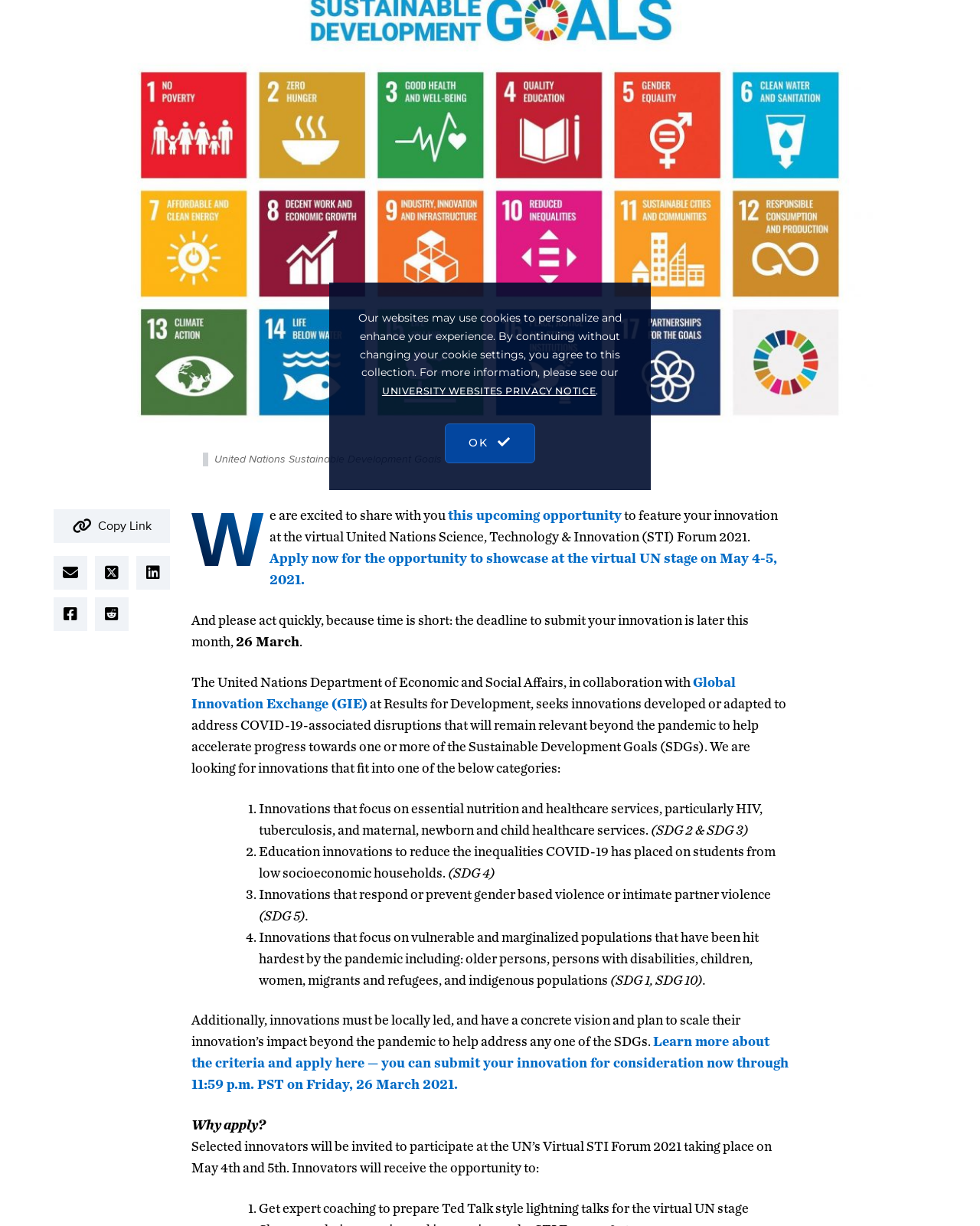Find the bounding box of the element with the following description: "Copy Link". The coordinates must be four float numbers between 0 and 1, formatted as [left, top, right, bottom].

[0.055, 0.415, 0.173, 0.443]